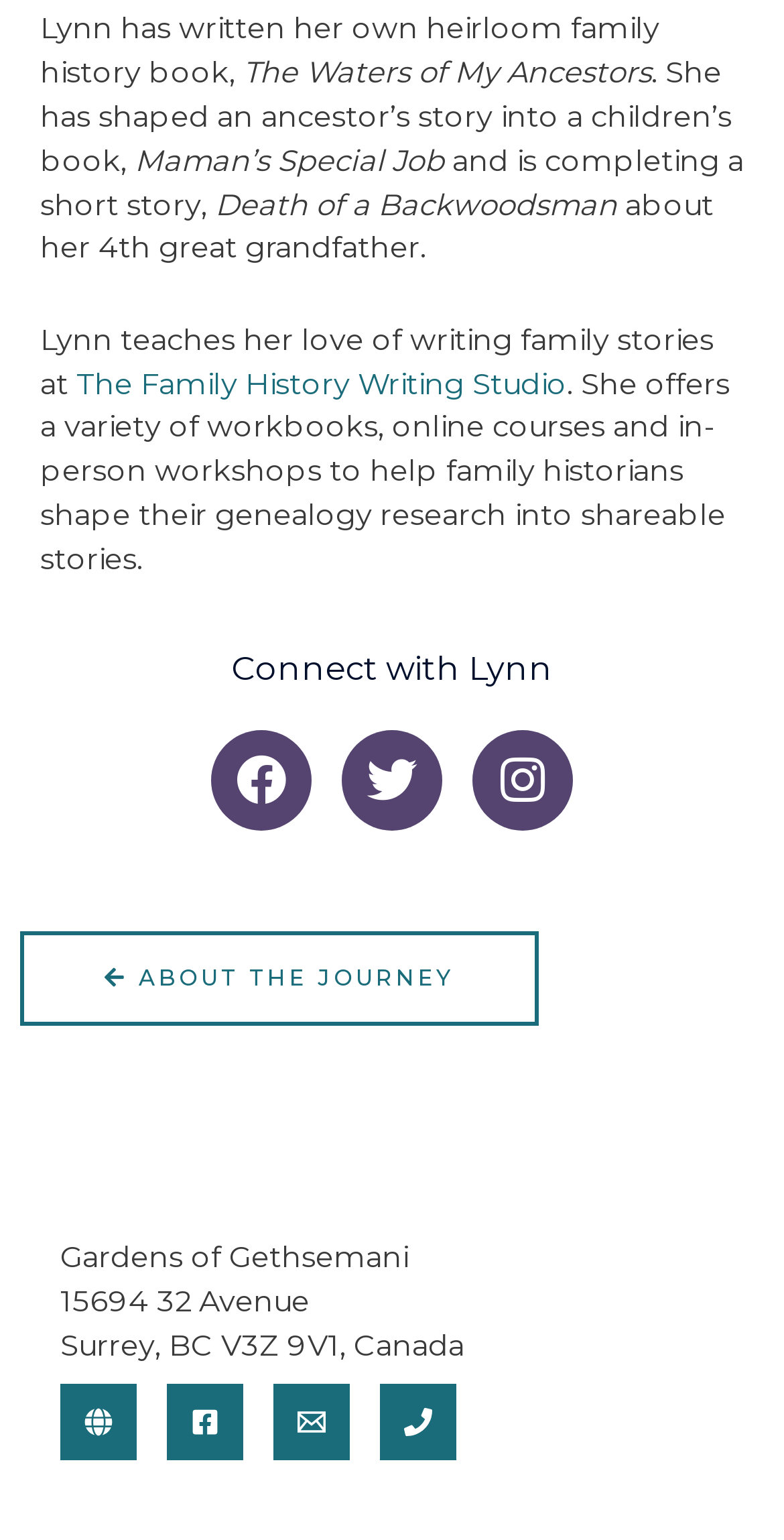Provide the bounding box coordinates, formatted as (top-left x, top-left y, bottom-right x, bottom-right y), with all values being floating point numbers between 0 and 1. Identify the bounding box of the UI element that matches the description: Facebook

[0.269, 0.474, 0.397, 0.539]